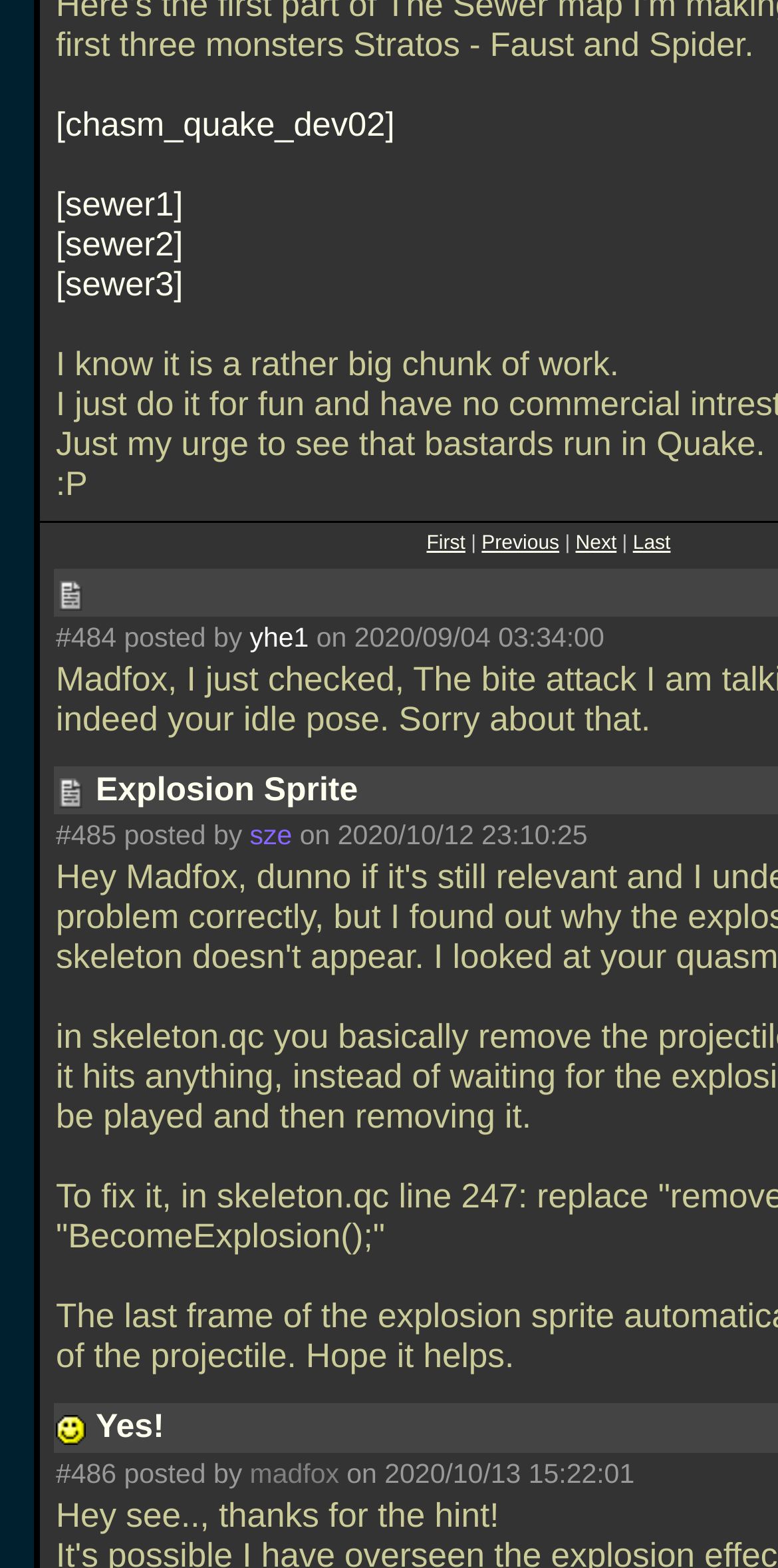Pinpoint the bounding box coordinates of the area that should be clicked to complete the following instruction: "Sign up for the newsletter". The coordinates must be given as four float numbers between 0 and 1, i.e., [left, top, right, bottom].

None